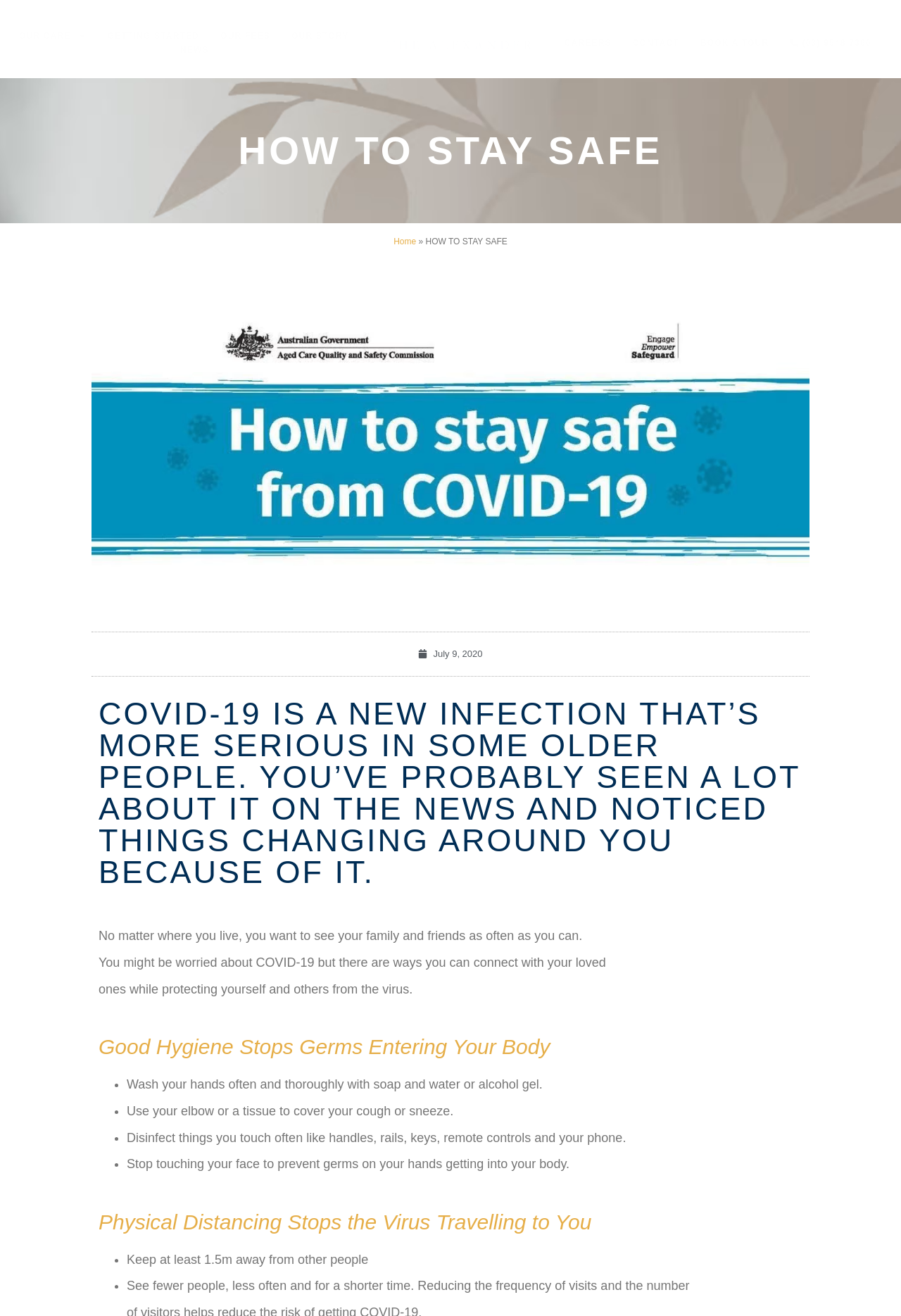Indicate the bounding box coordinates of the element that must be clicked to execute the instruction: "Click on CAREERS". The coordinates should be given as four float numbers between 0 and 1, i.e., [left, top, right, bottom].

[0.626, 0.027, 0.679, 0.038]